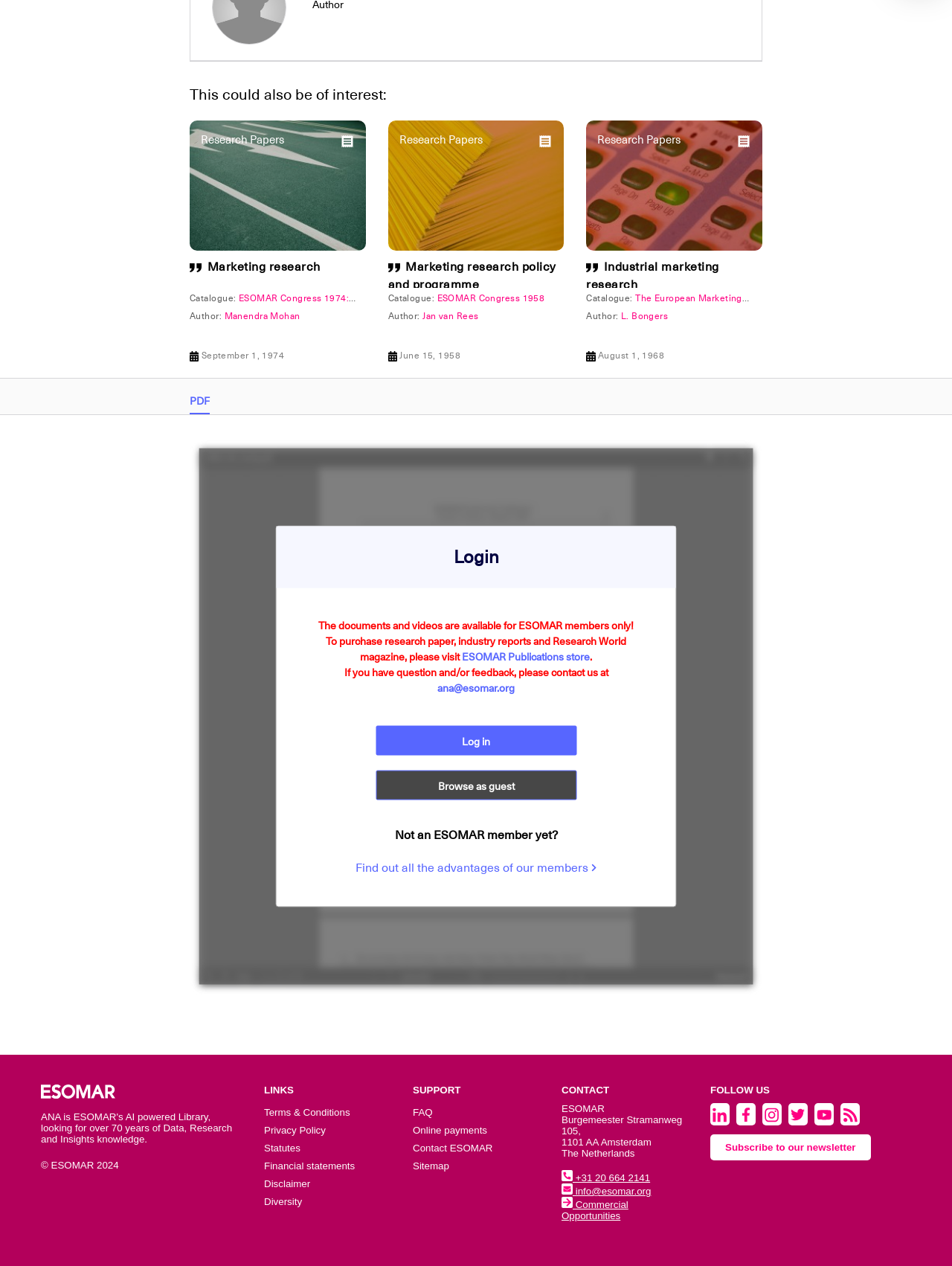Using the webpage screenshot, locate the HTML element that fits the following description and provide its bounding box: "L. Bongers".

[0.652, 0.245, 0.702, 0.254]